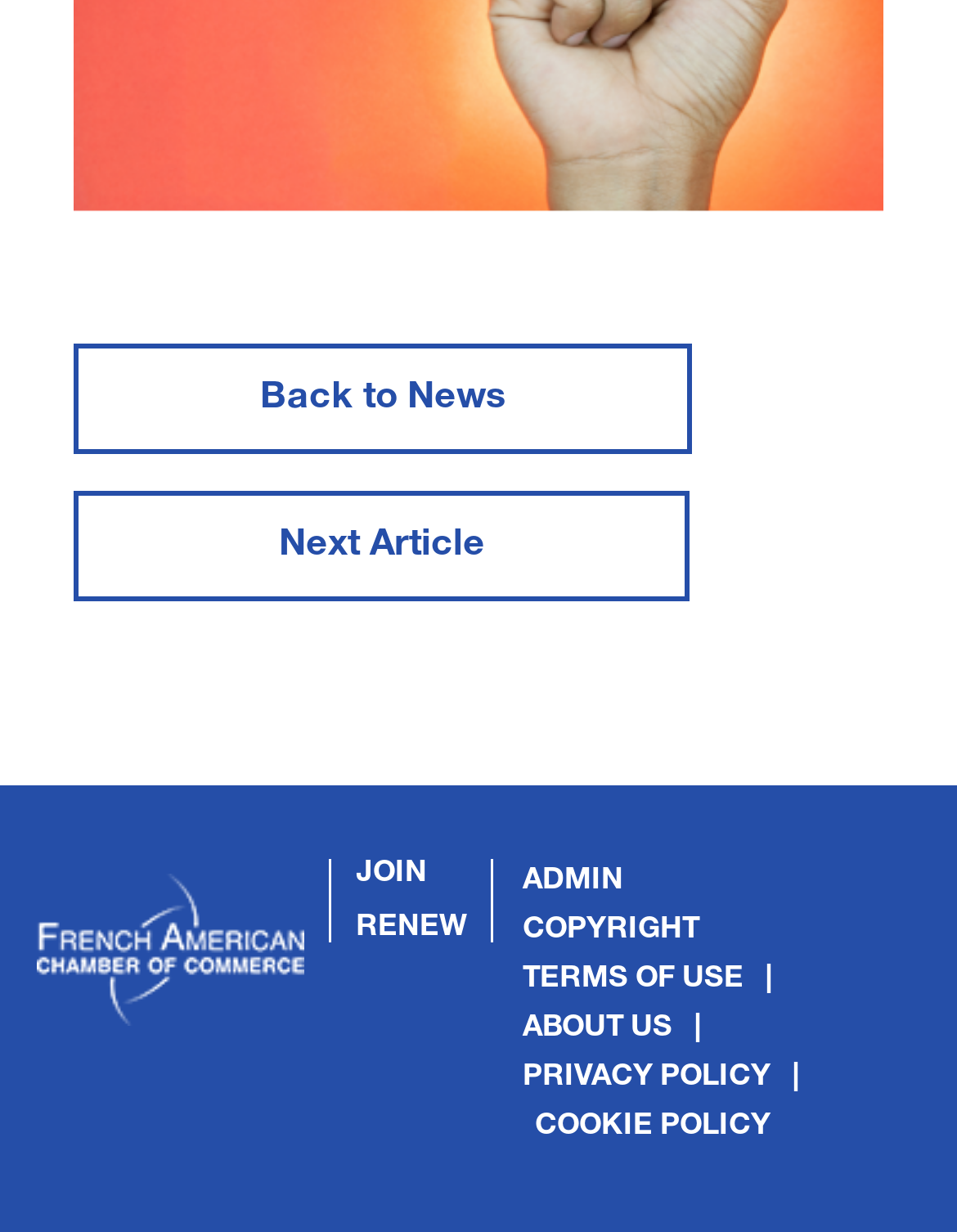Please give a concise answer to this question using a single word or phrase: 
What is the last link in the LayoutTable?

COOKIE POLICY